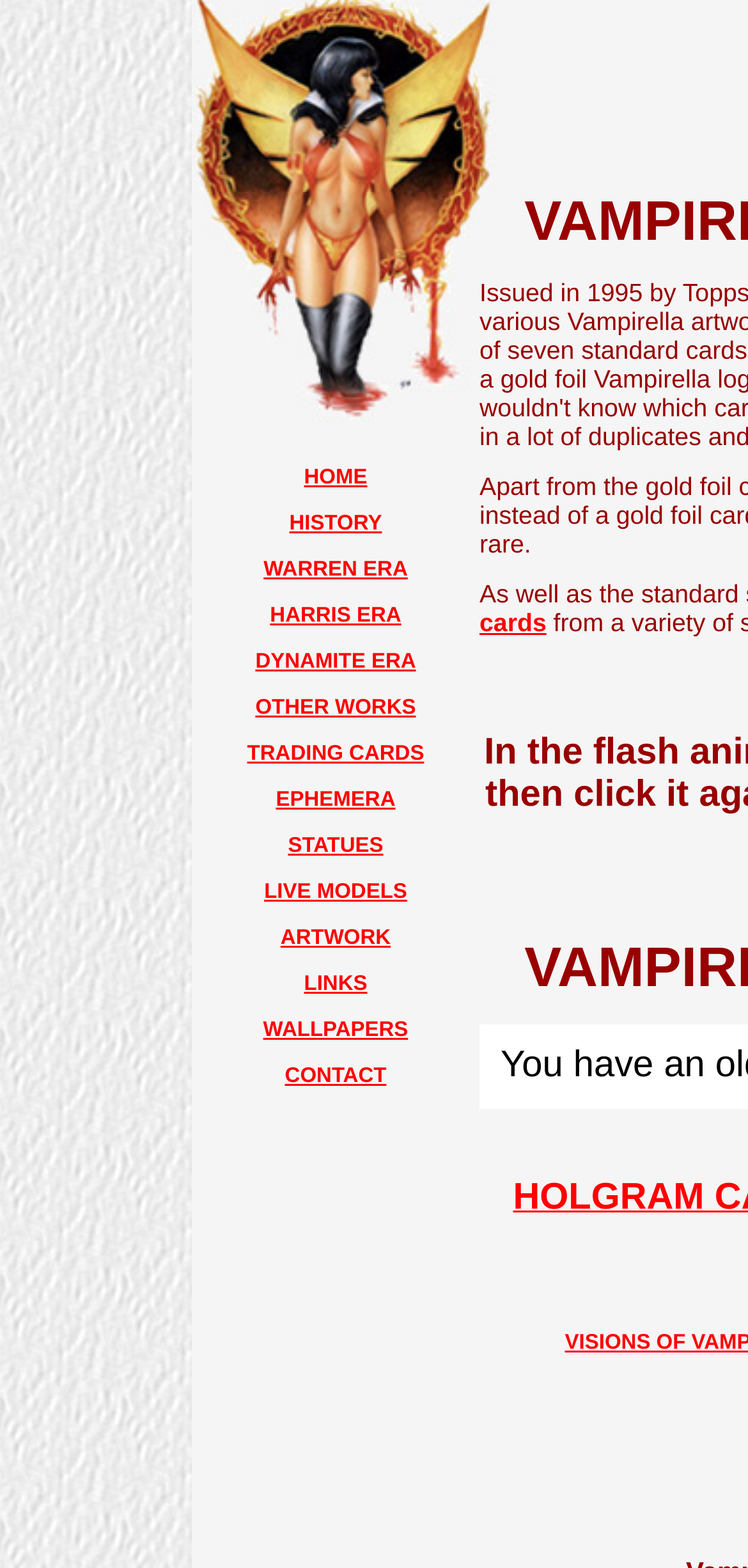Provide a single word or phrase answer to the question: 
How many links are in the navigation menu?

15